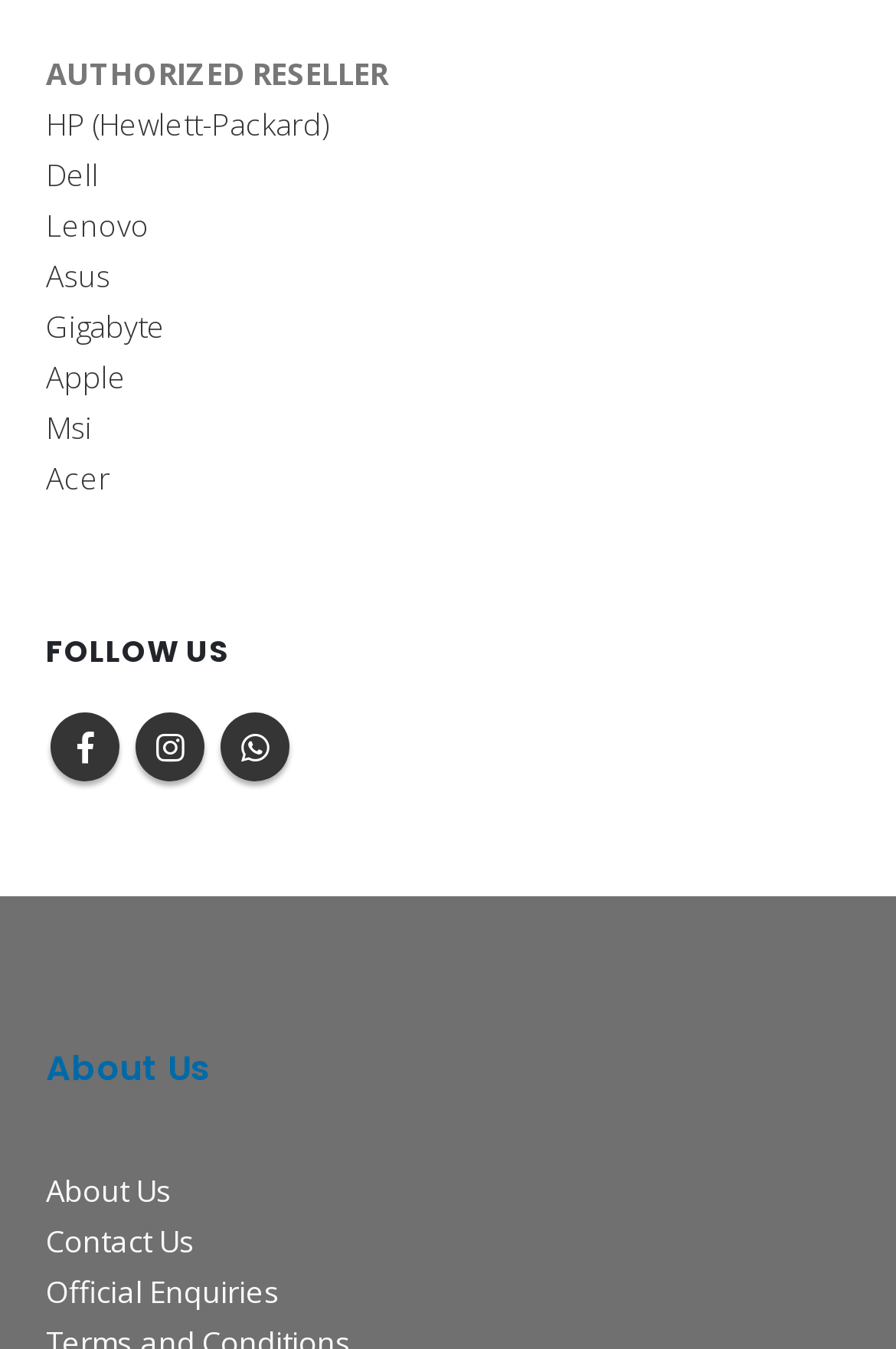Determine the bounding box coordinates for the area that should be clicked to carry out the following instruction: "Contact Us".

[0.051, 0.905, 0.218, 0.936]